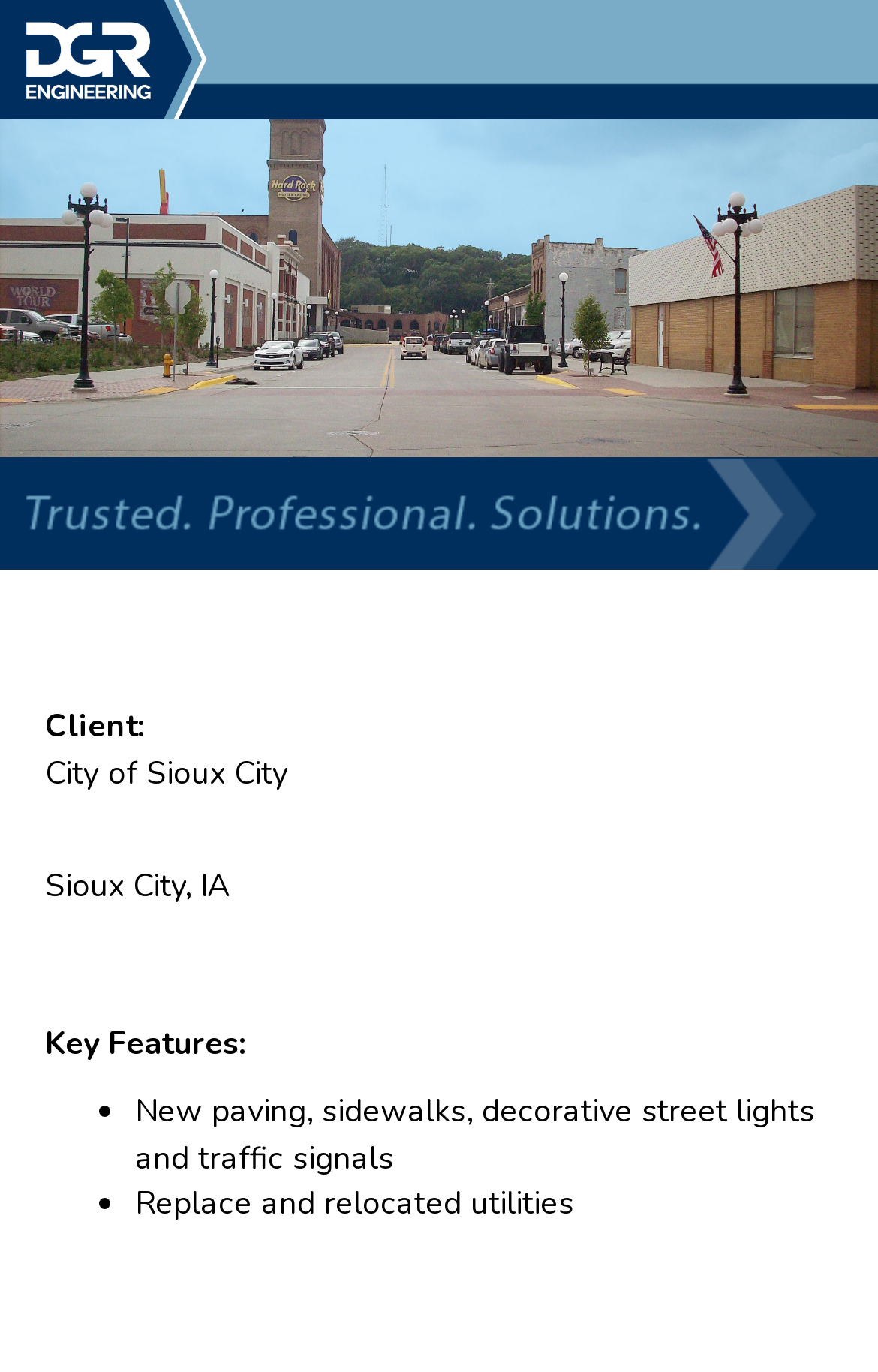Provide your answer in one word or a succinct phrase for the question: 
What is the location of the project?

Sioux City, IA